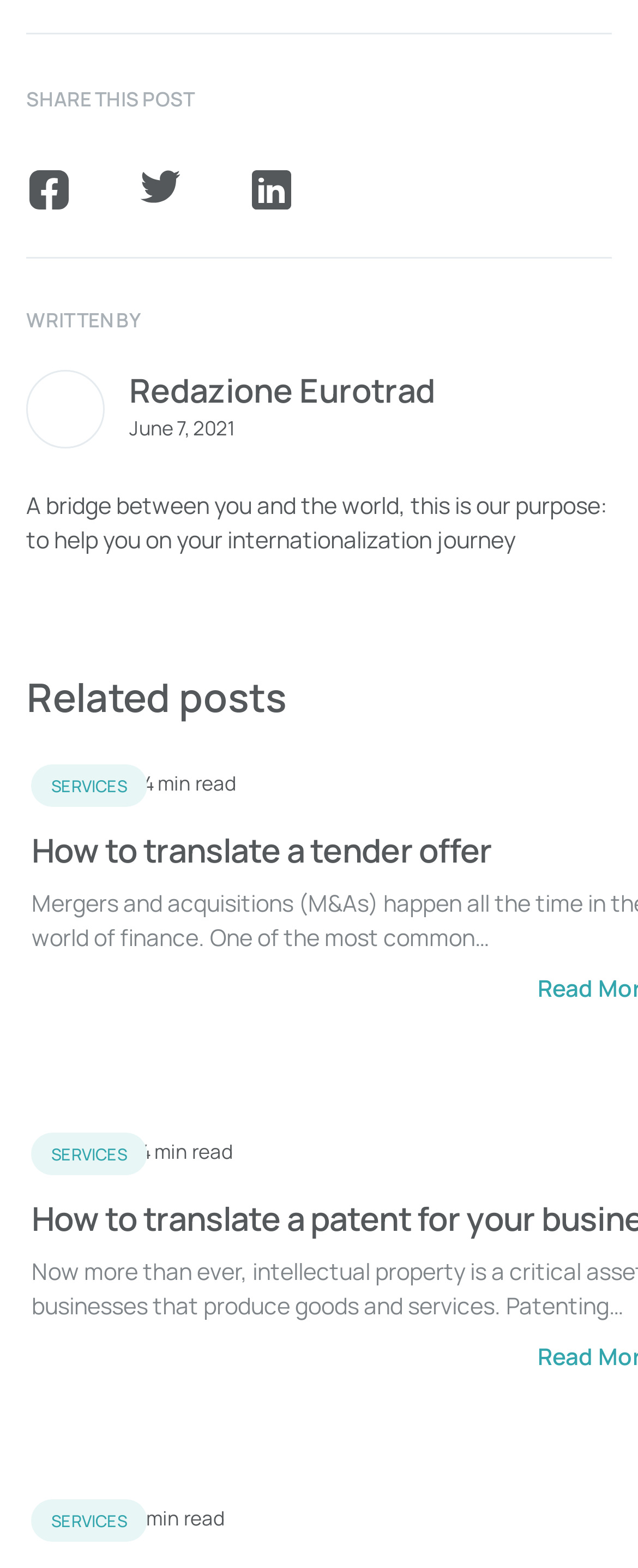Reply to the question with a single word or phrase:
What is the purpose of the website?

Internationalization journey